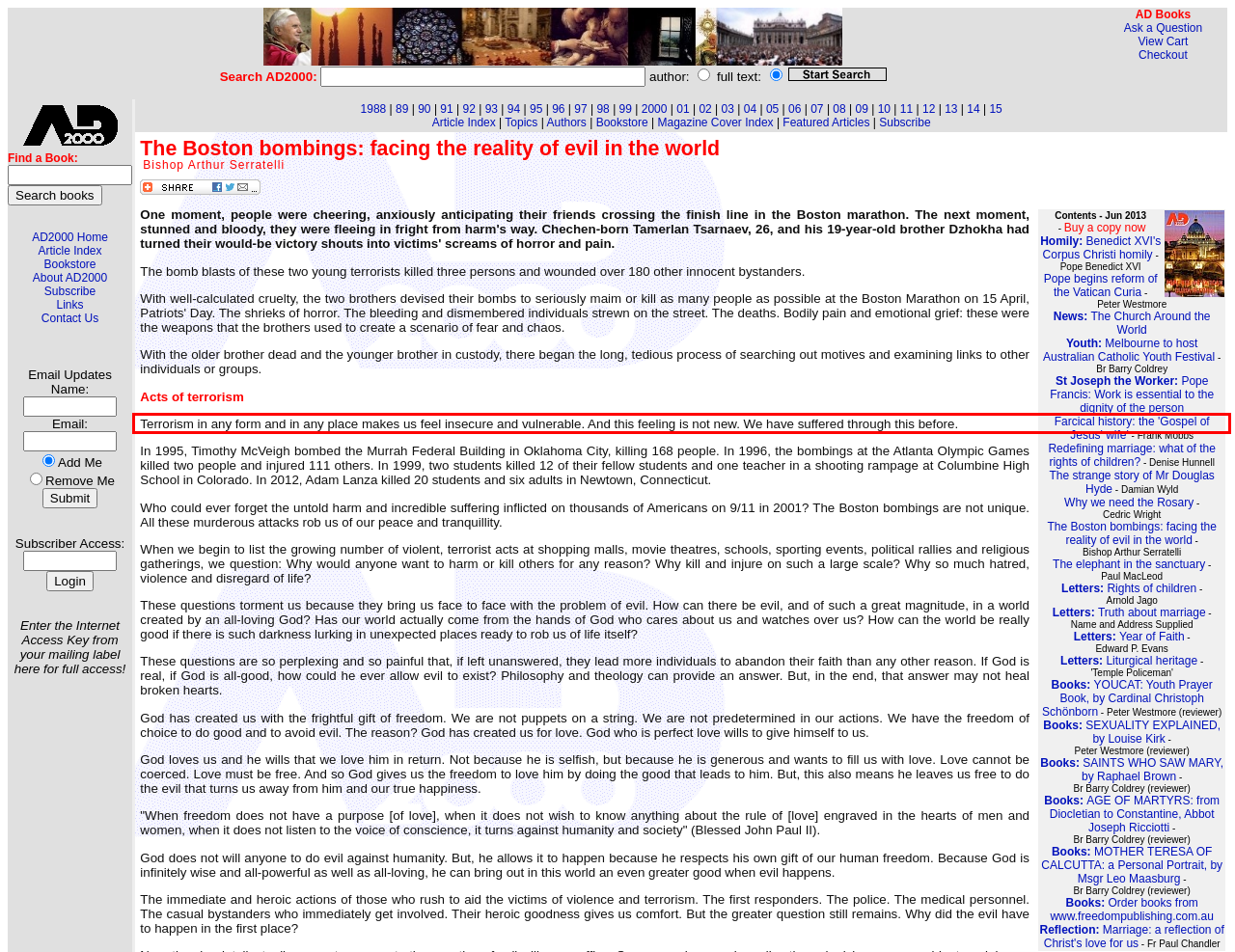There is a UI element on the webpage screenshot marked by a red bounding box. Extract and generate the text content from within this red box.

Terrorism in any form and in any place makes us feel insecure and vulnerable. And this feeling is not new. We have suffered through this before.